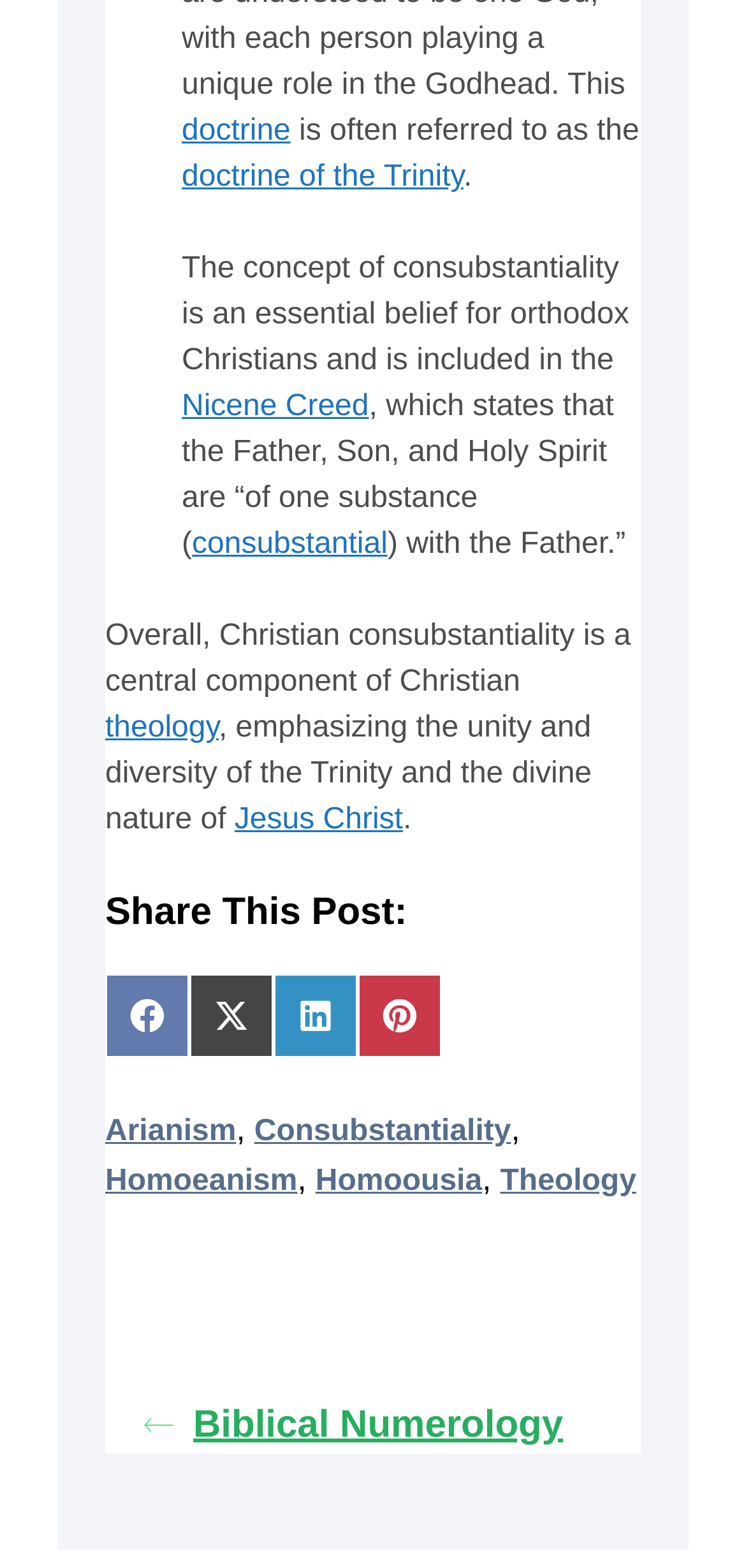Please locate the bounding box coordinates of the element that needs to be clicked to achieve the following instruction: "Go to 'HEALTH | RXHARUN' homepage". The coordinates should be four float numbers between 0 and 1, i.e., [left, top, right, bottom].

None